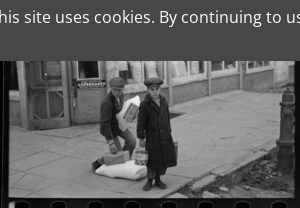Offer a detailed narrative of the image's content.

The image captures a poignant moment against the backdrop of the Great Depression, featuring two young boys on a city street, presumably in a farming community affected by the Dust Bowl. Dressed in coats and caps typical of the era, they carry bags, likely filled with essentials, highlighting the struggles of families during this time of economic hardship. The environment around them reflects the challenging times, with a glimpse of storefronts and weathered pavement that suggest a once-thriving neighborhood now grappling with scarcity. This photograph evokes a sense of resilience and the harsh realities faced by youth during one of America’s most difficult periods, connecting to themes of food scarcity and survival.